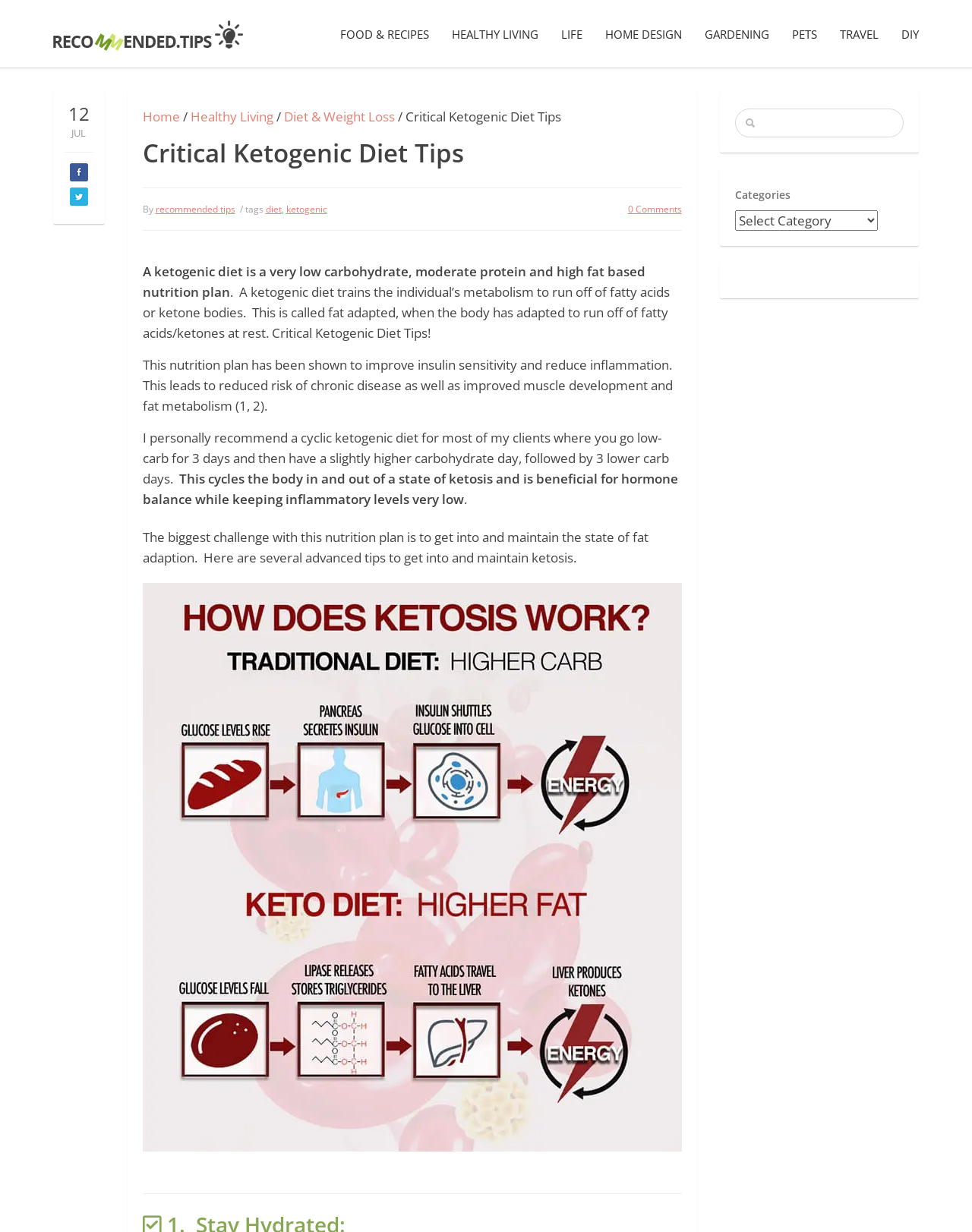Pinpoint the bounding box coordinates of the clickable element to carry out the following instruction: "Select a category from the dropdown."

[0.756, 0.171, 0.903, 0.187]